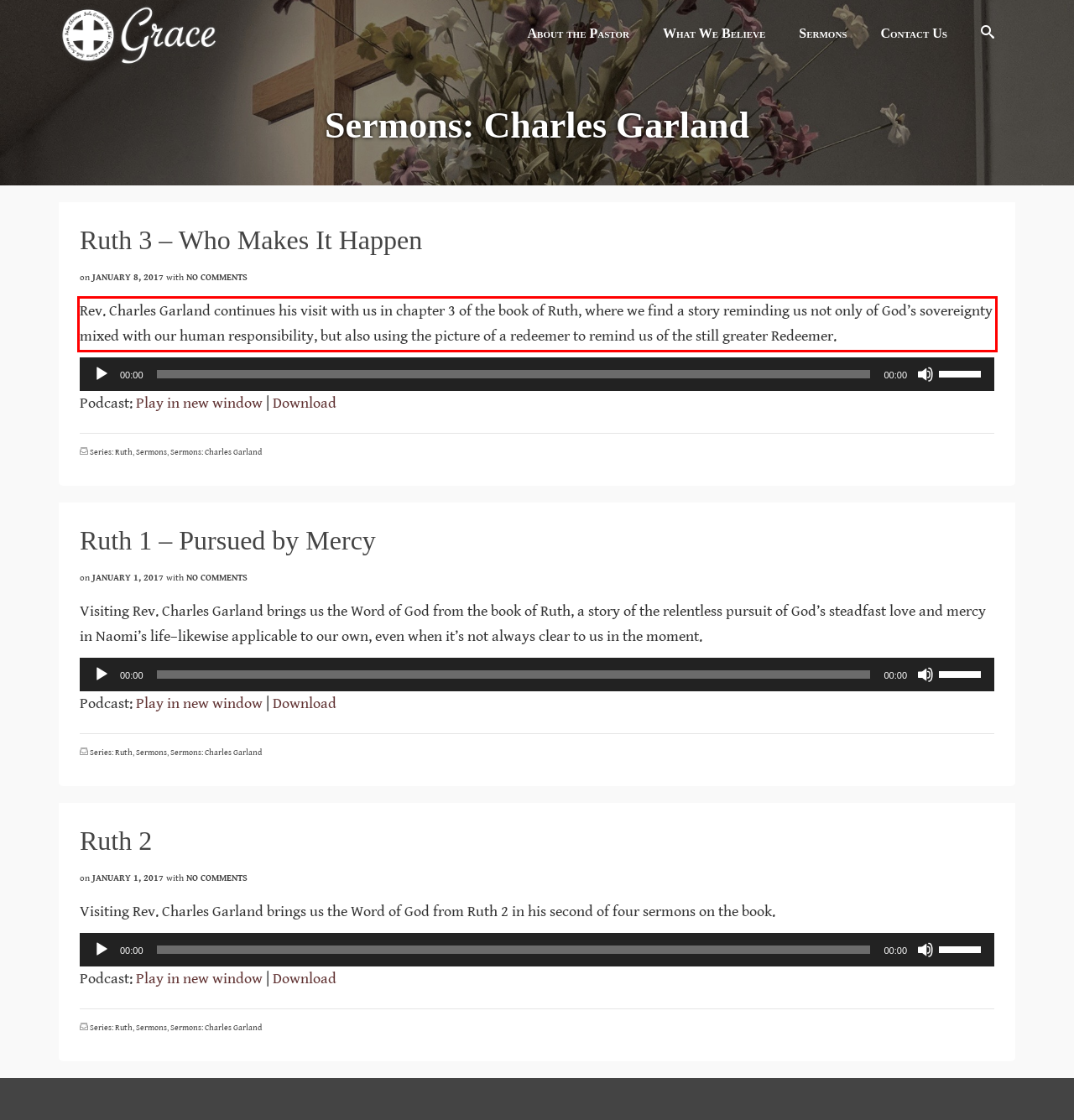Observe the screenshot of the webpage that includes a red rectangle bounding box. Conduct OCR on the content inside this red bounding box and generate the text.

Rev. Charles Garland continues his visit with us in chapter 3 of the book of Ruth, where we find a story reminding us not only of God’s sovereignty mixed with our human responsibility, but also using the picture of a redeemer to remind us of the still greater Redeemer.